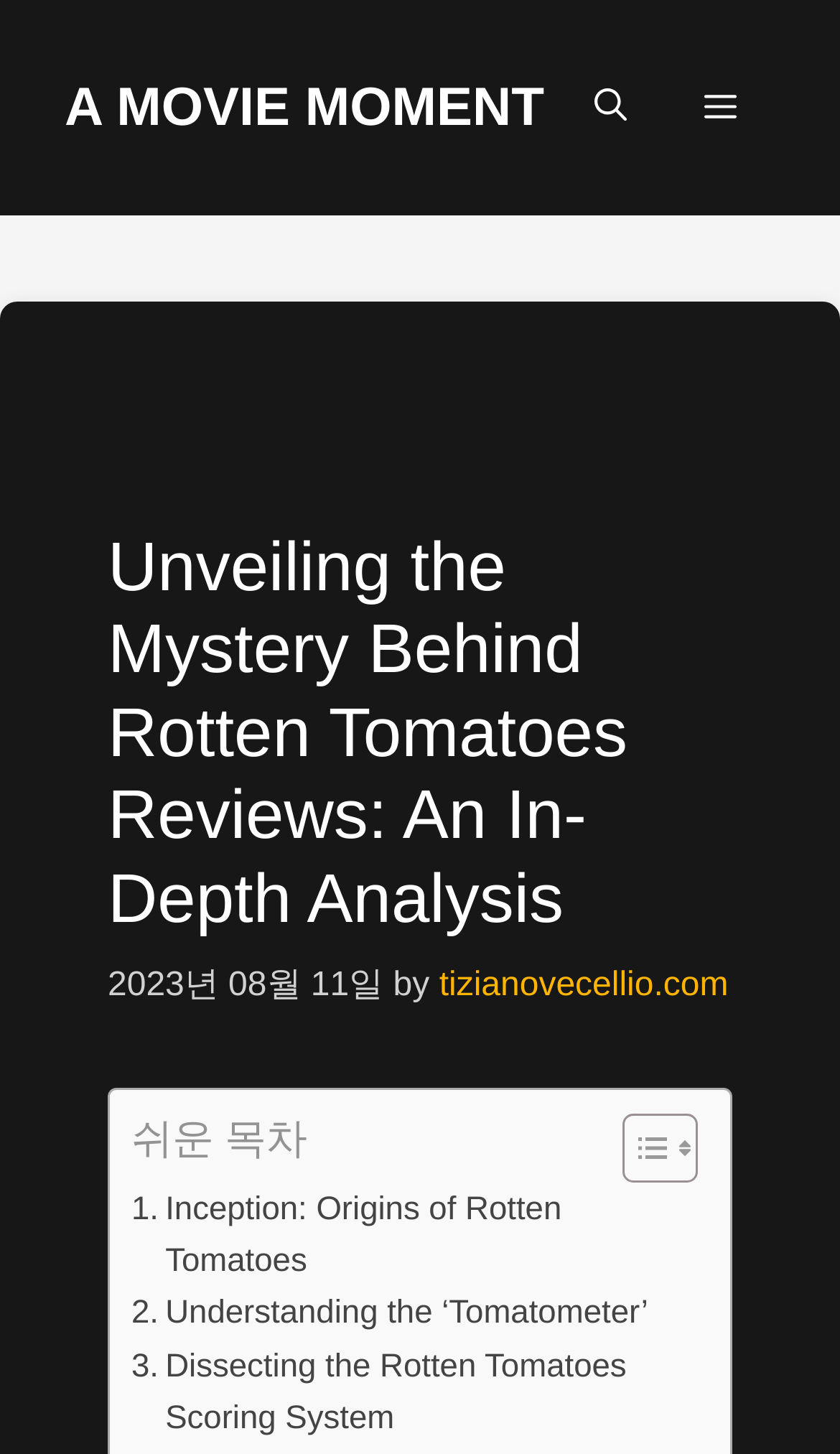Bounding box coordinates should be provided in the format (top-left x, top-left y, bottom-right x, bottom-right y) with all values between 0 and 1. Identify the bounding box for this UI element: aria-label="Open search"

[0.662, 0.03, 0.792, 0.119]